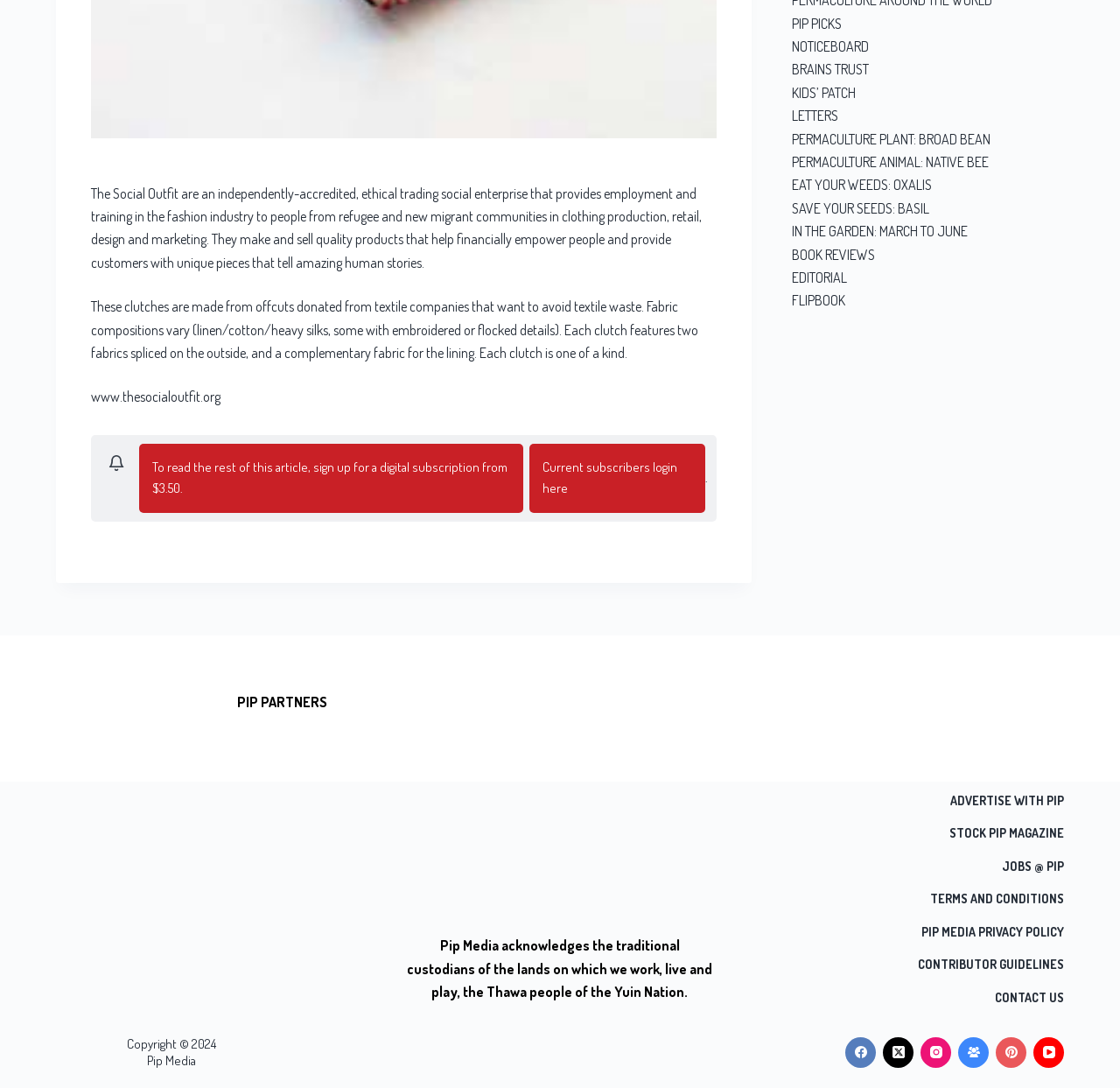Refer to the image and answer the question with as much detail as possible: What is the main topic of the webpage?

The main topic of the webpage is The Social Outfit, which is an independently-accredited, ethical trading social enterprise that provides employment and training in the fashion industry to people from refugee and new migrant communities.